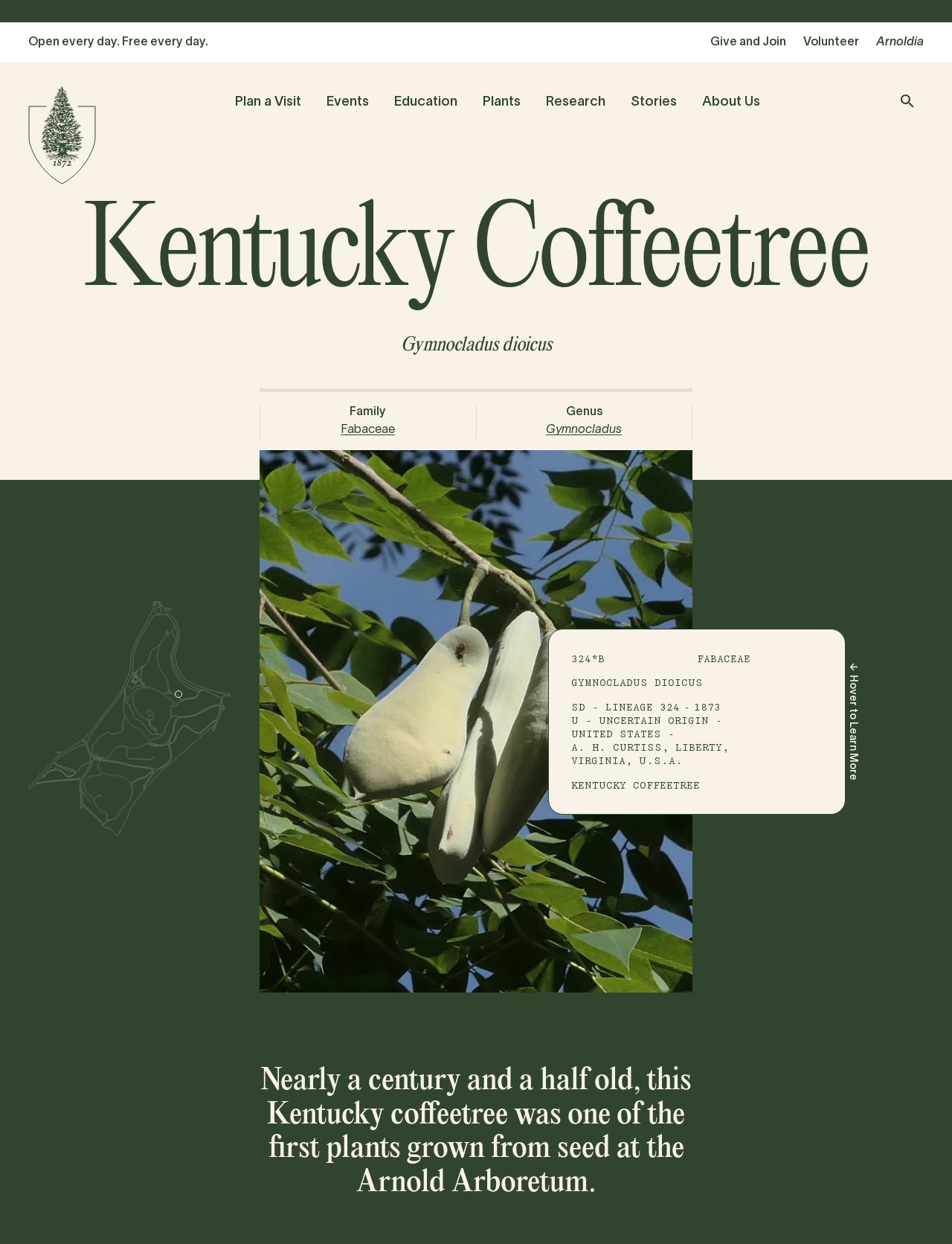Please locate the UI element described by "SD - LINEAGE 324" and provide its bounding box coordinates.

[0.6, 0.563, 0.714, 0.573]